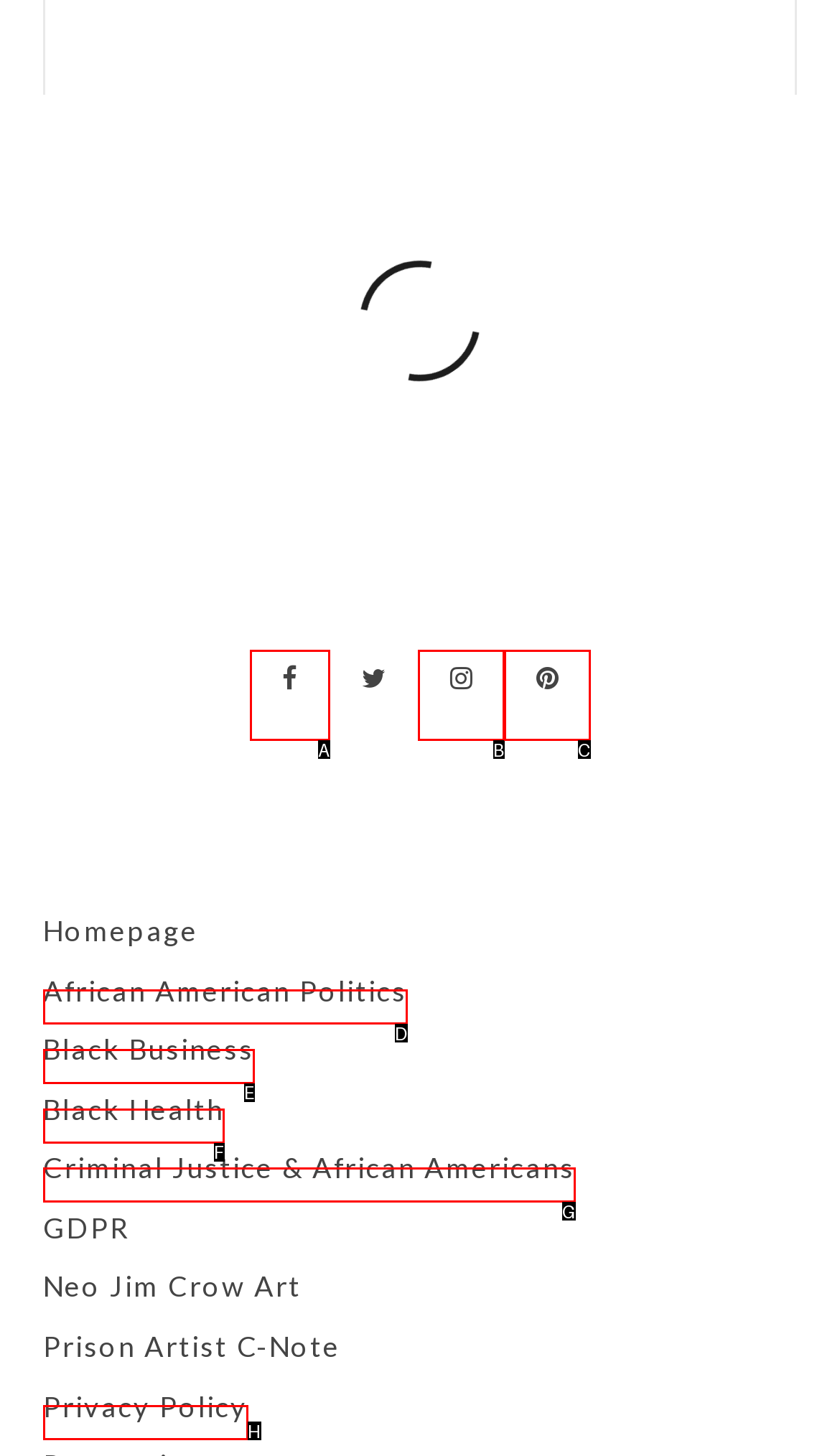Find the option that matches this description: Criminal Justice & African Americans
Provide the corresponding letter directly.

G